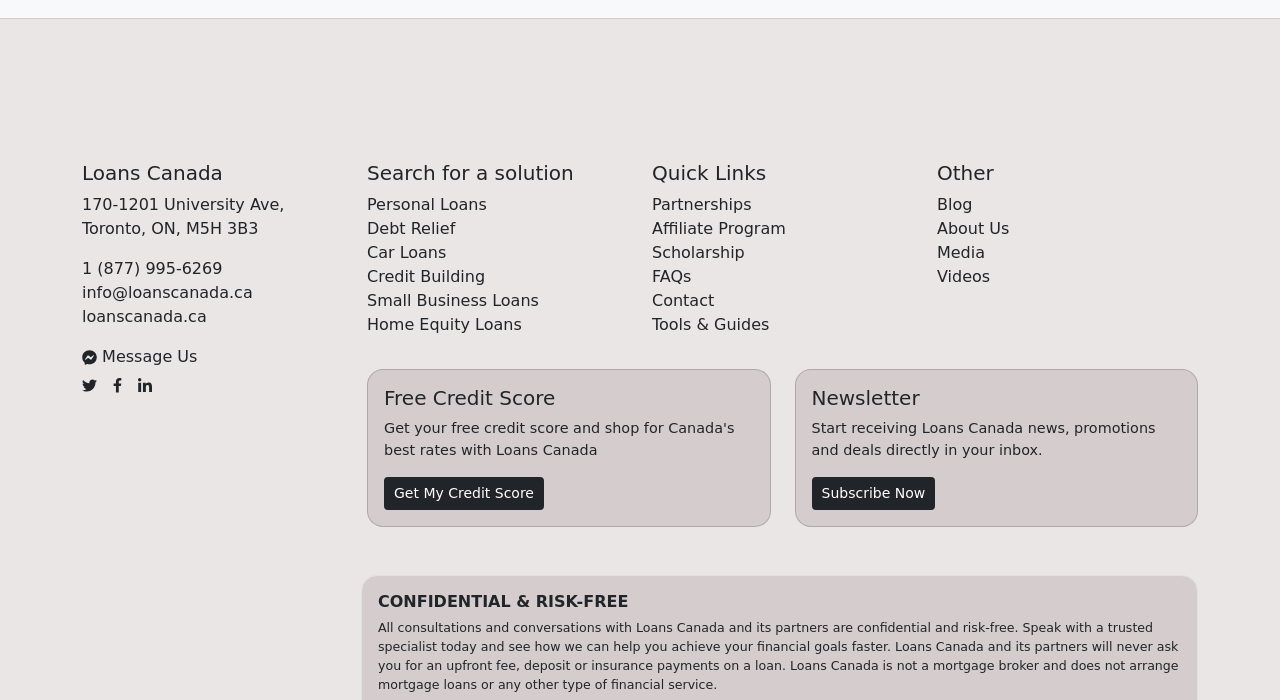Can you specify the bounding box coordinates of the area that needs to be clicked to fulfill the following instruction: "Subscribe to Newsletter"?

[0.634, 0.682, 0.731, 0.729]